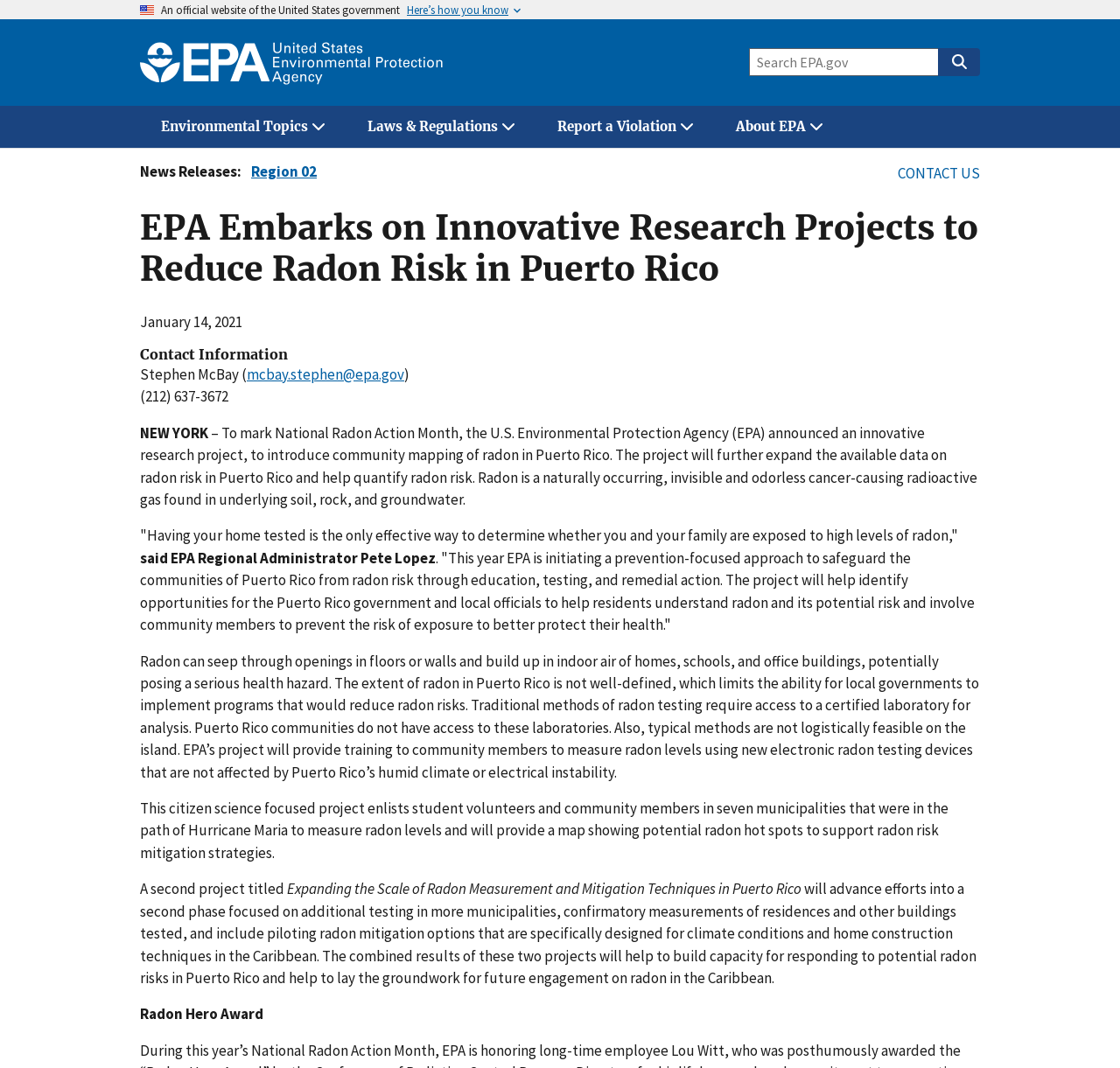From the details in the image, provide a thorough response to the question: What is the name of the second project?

I found the name of the second project by reading the text that states 'A second project titled Expanding the Scale of Radon Measurement and Mitigation Techniques in Puerto Rico'.